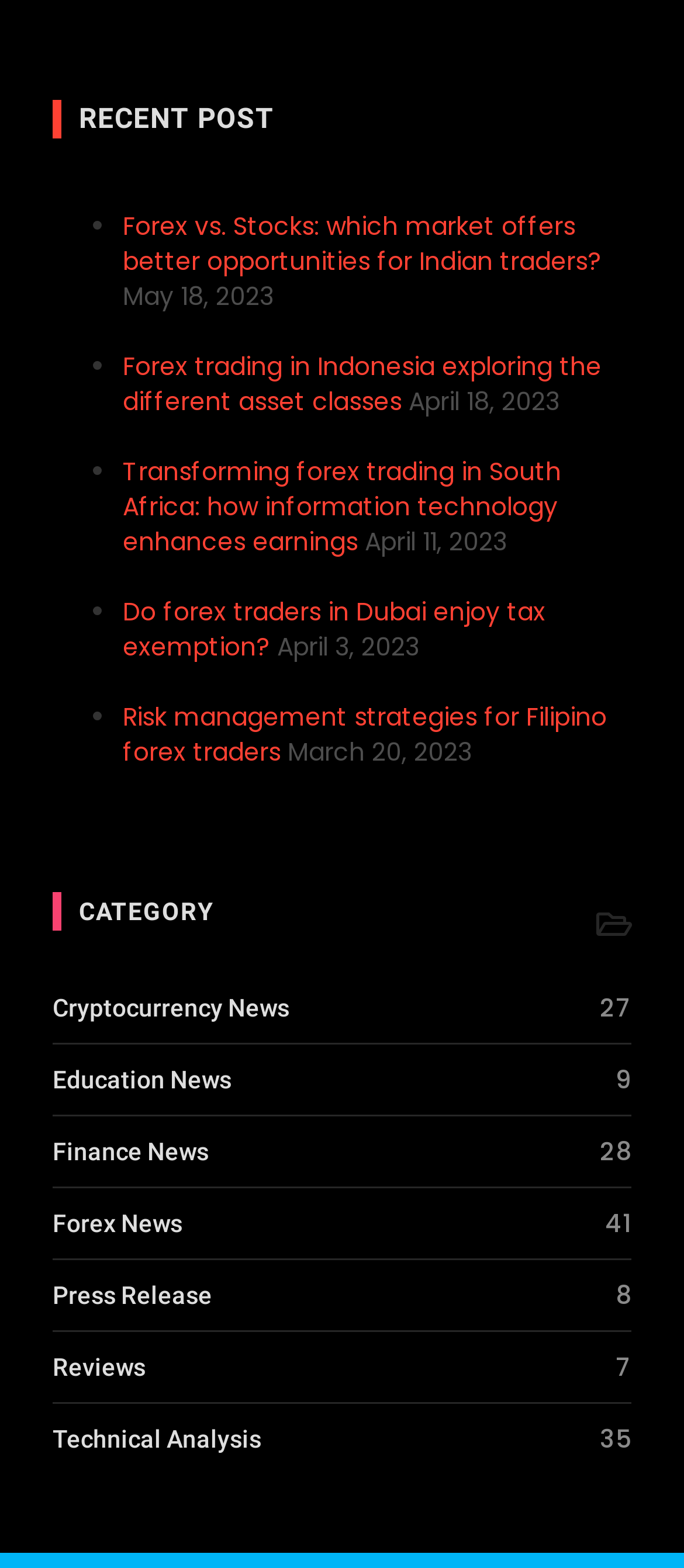Given the description Menu, predict the bounding box coordinates of the UI element. Ensure the coordinates are in the format (top-left x, top-left y, bottom-right x, bottom-right y) and all values are between 0 and 1.

None